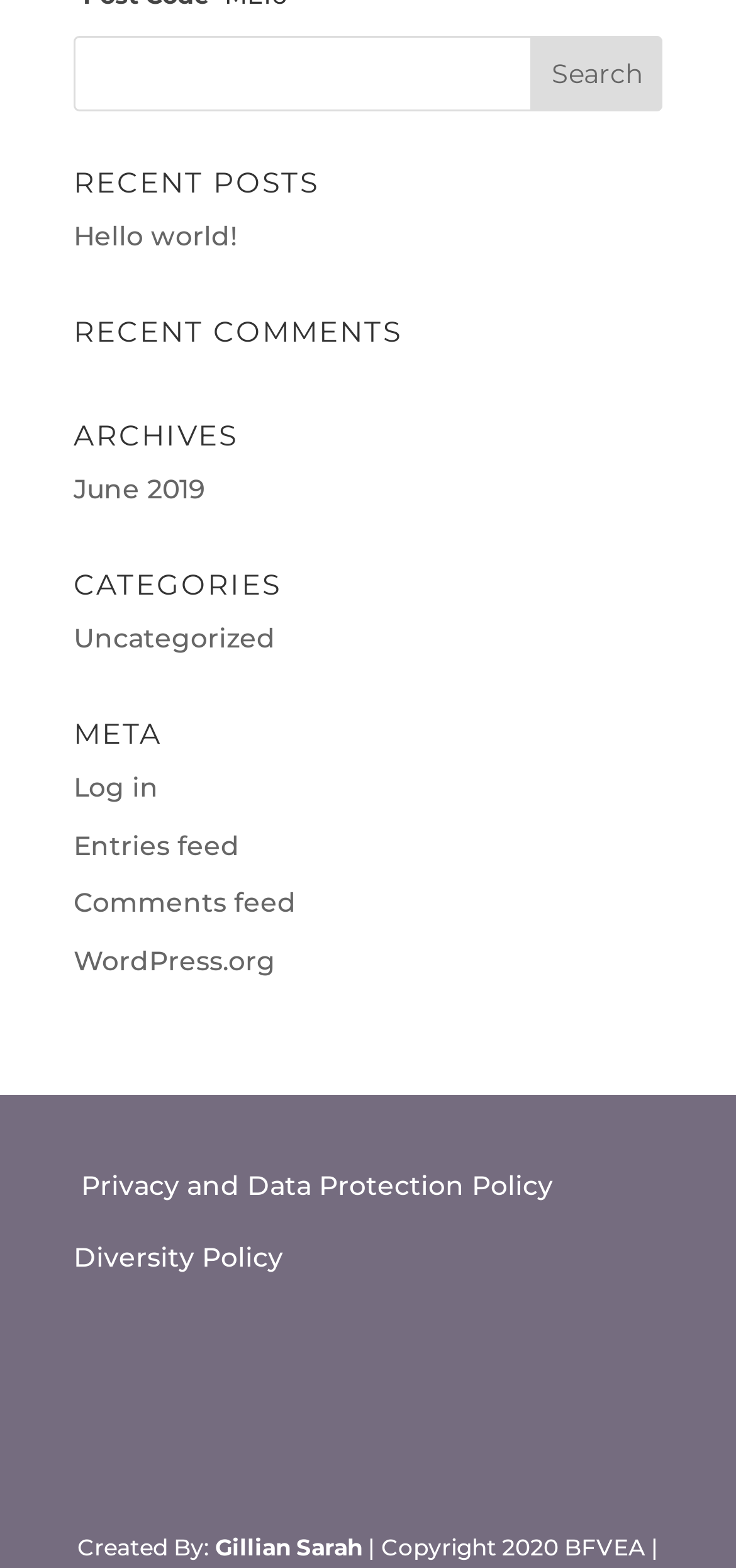Please identify the bounding box coordinates of the region to click in order to complete the task: "view recent posts". The coordinates must be four float numbers between 0 and 1, specified as [left, top, right, bottom].

[0.1, 0.108, 0.9, 0.138]